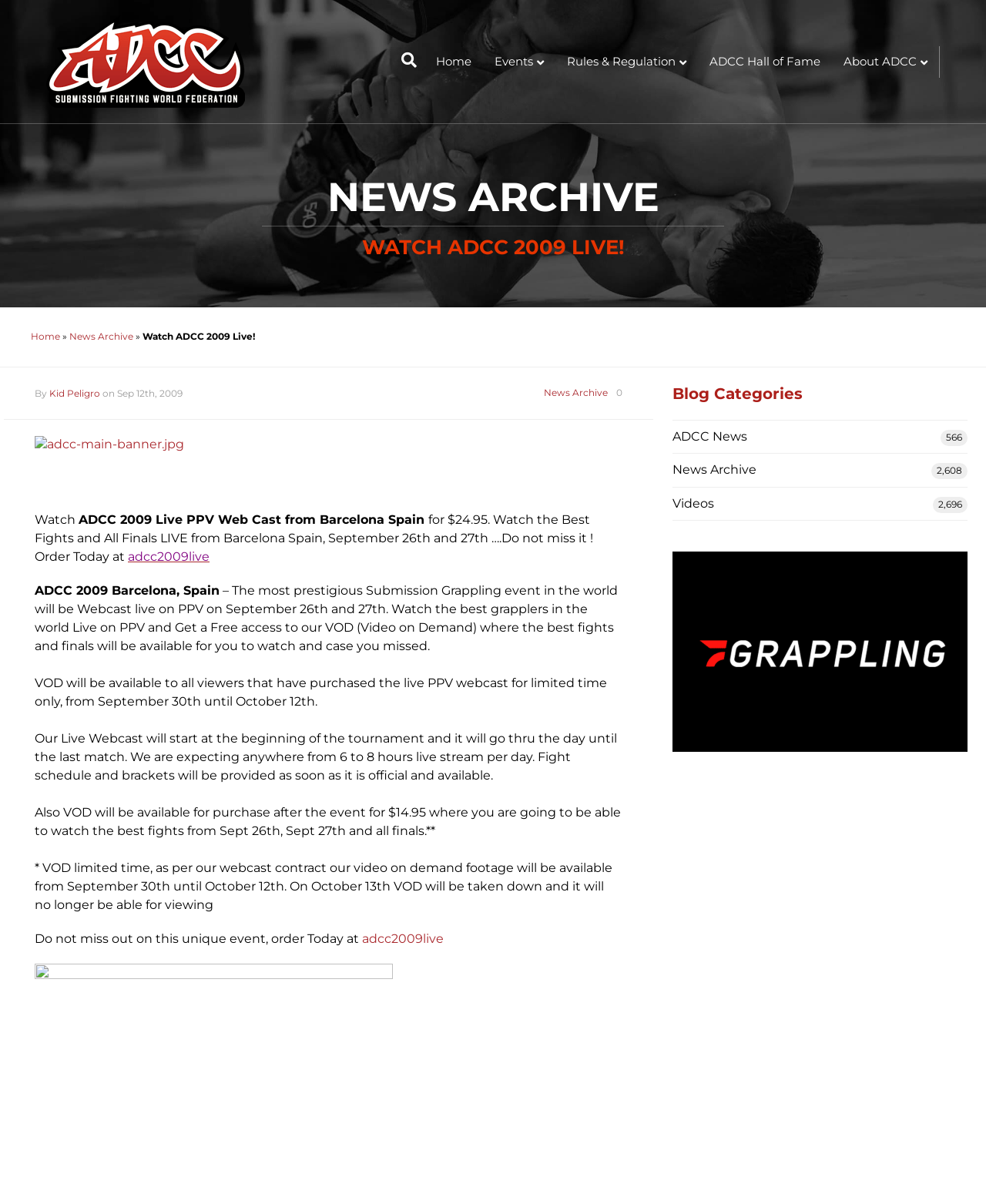What is the purpose of the VOD?
Look at the image and provide a detailed response to the question.

According to the text 'VOD will be available to all viewers that have purchased the live PPV webcast for limited time only, from September 30th until October 12th. VOD will be available for purchase after the event for $14.95 where you are going to be able to watch the best fights from Sept 26th, Sept 27th and all finals.', the purpose of the VOD is to allow viewers to watch the best fights and finals.